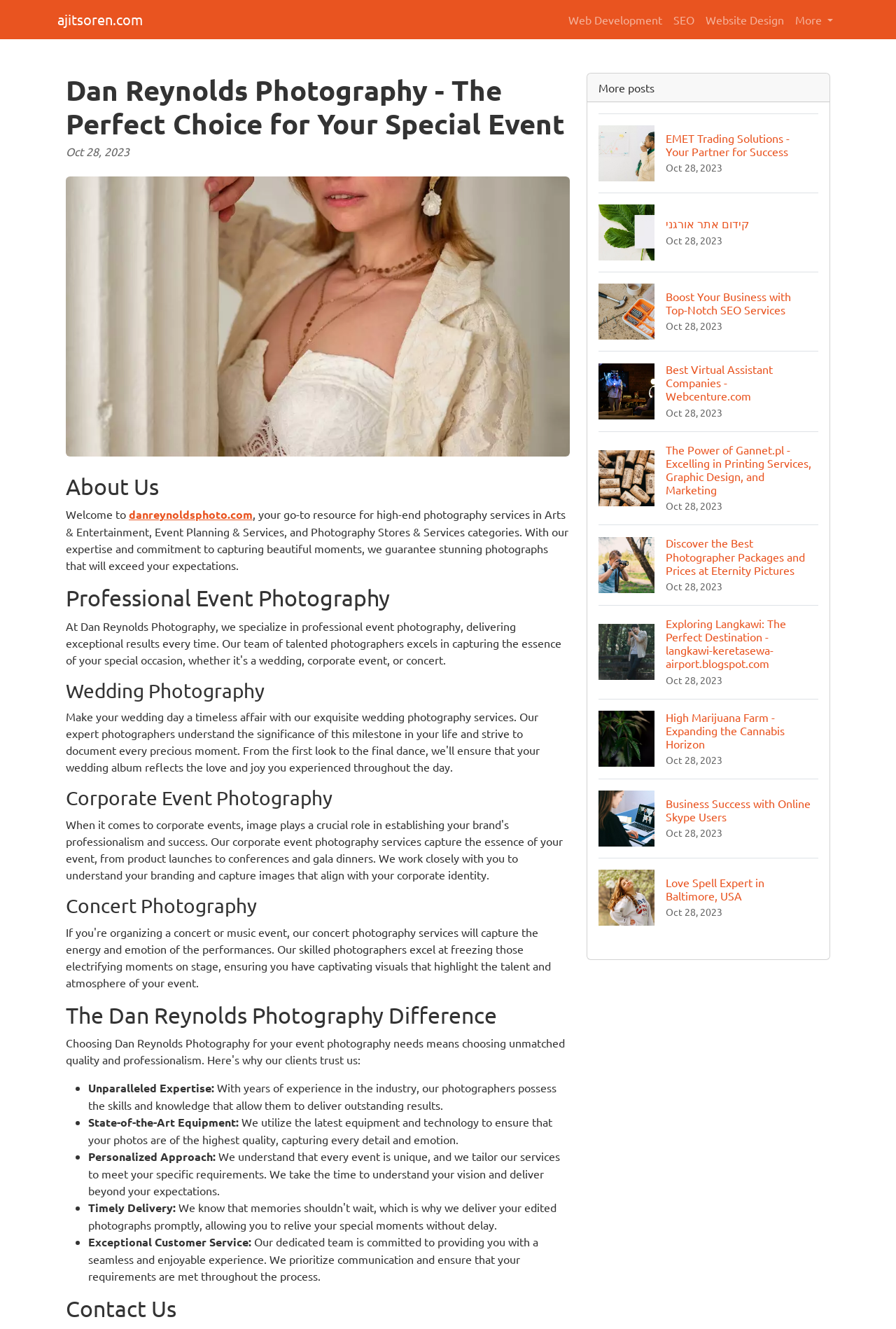Determine the bounding box coordinates for the clickable element required to fulfill the instruction: "View 'EMET Trading Solutions - Your Partner for Success'". Provide the coordinates as four float numbers between 0 and 1, i.e., [left, top, right, bottom].

[0.668, 0.085, 0.913, 0.145]